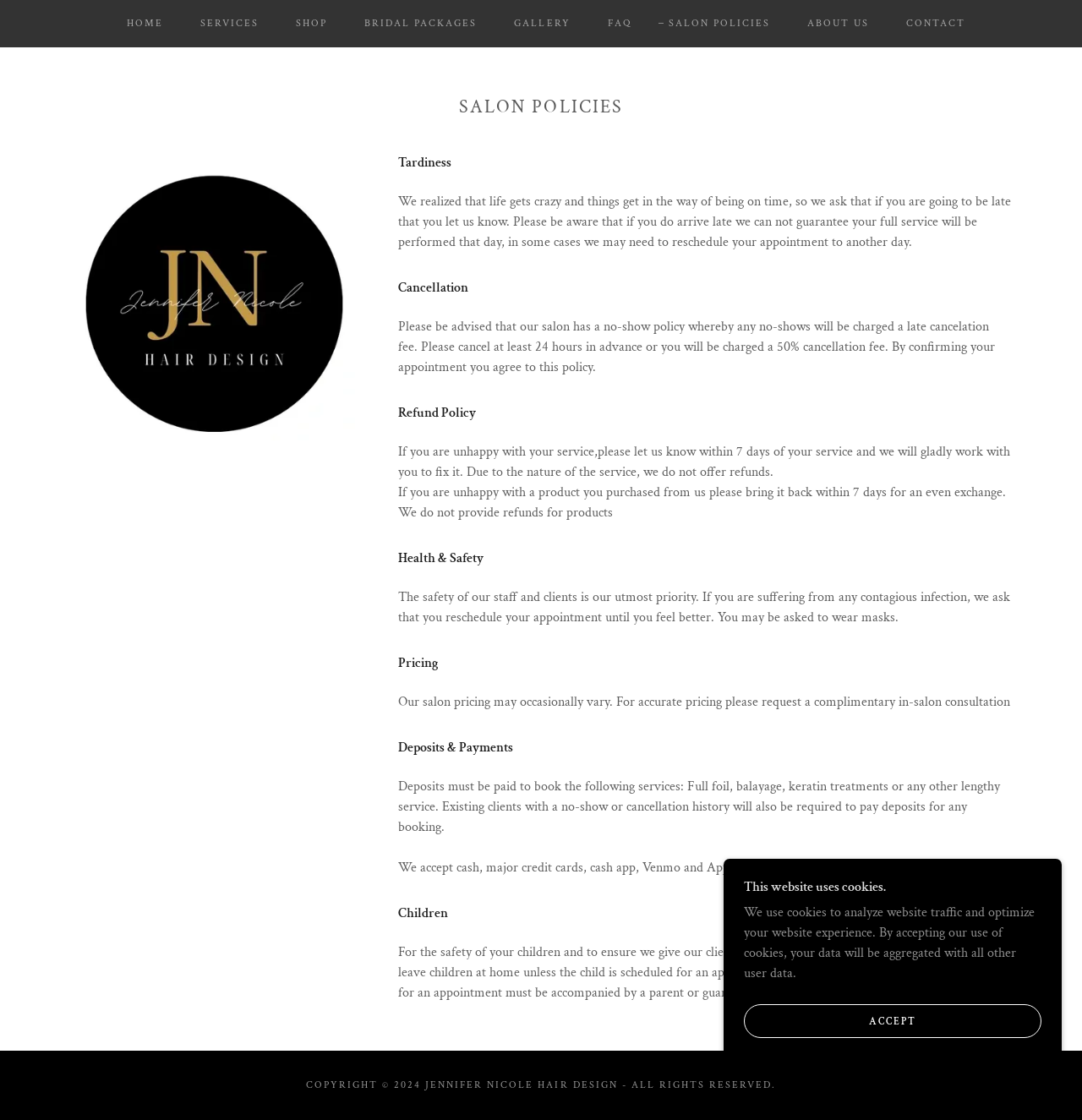Identify the bounding box for the UI element described as: "Salon Policies". Ensure the coordinates are four float numbers between 0 and 1, formatted as [left, top, right, bottom].

[0.608, 0.012, 0.711, 0.03]